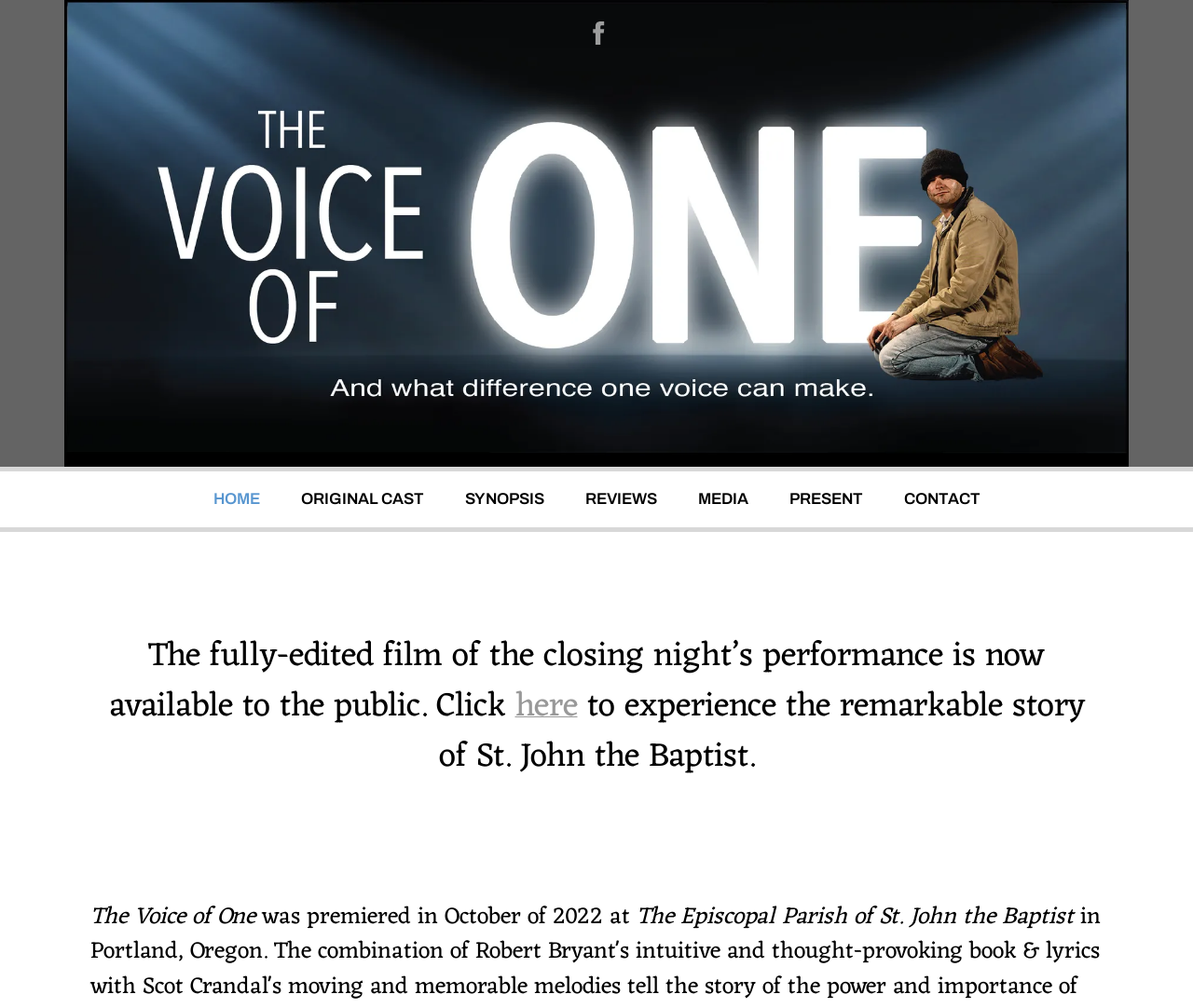Generate a comprehensive description of the contents of the webpage.

The webpage is the home page of "The Voice of One", a musician/group from Portland. At the top of the page, there is a large image that spans almost the entire width of the page. Below this image, there are seven navigation links: "HOME", "ORIGINAL CAST", "SYNOPSIS", "REVIEWS", "MEDIA", "PRESENT", and "CONTACT", which are evenly spaced and aligned horizontally.

On the right side of the page, there is a Facebook event link with a small image, positioned near the top. Below the navigation links, there is a paragraph of text that announces the availability of a fully-edited film of the closing night's performance, with a link to access it. The text also provides a brief description of the story of St. John the Baptist.

At the bottom of the page, there is a section with three lines of text. The first line displays the title "The Voice of One", followed by a line that mentions the premiere of the musical in October 2022 at The Episcopal Parish of St. John the Baptist.